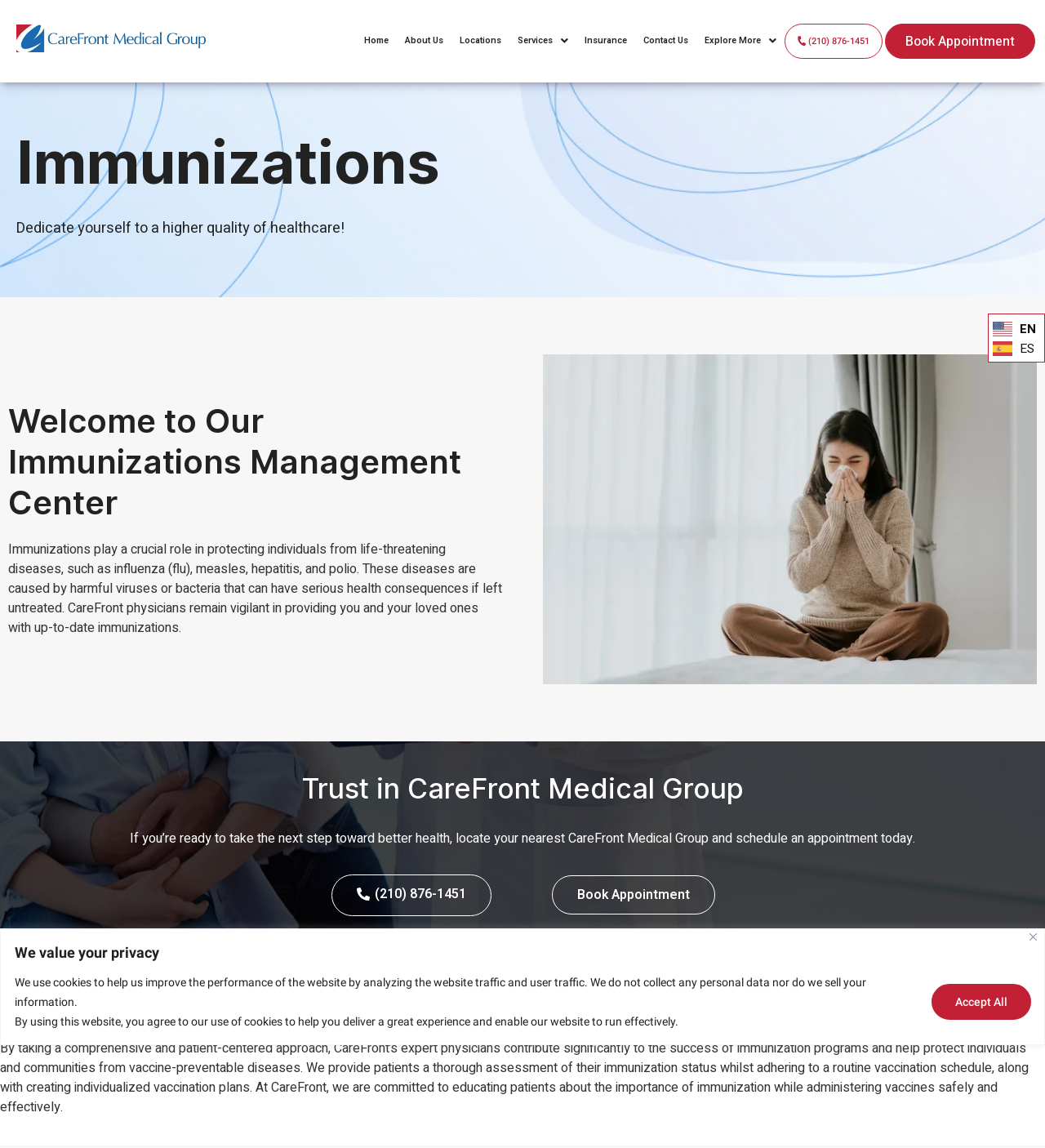What languages are available on the webpage?
Answer the question with a single word or phrase by looking at the picture.

English and Spanish